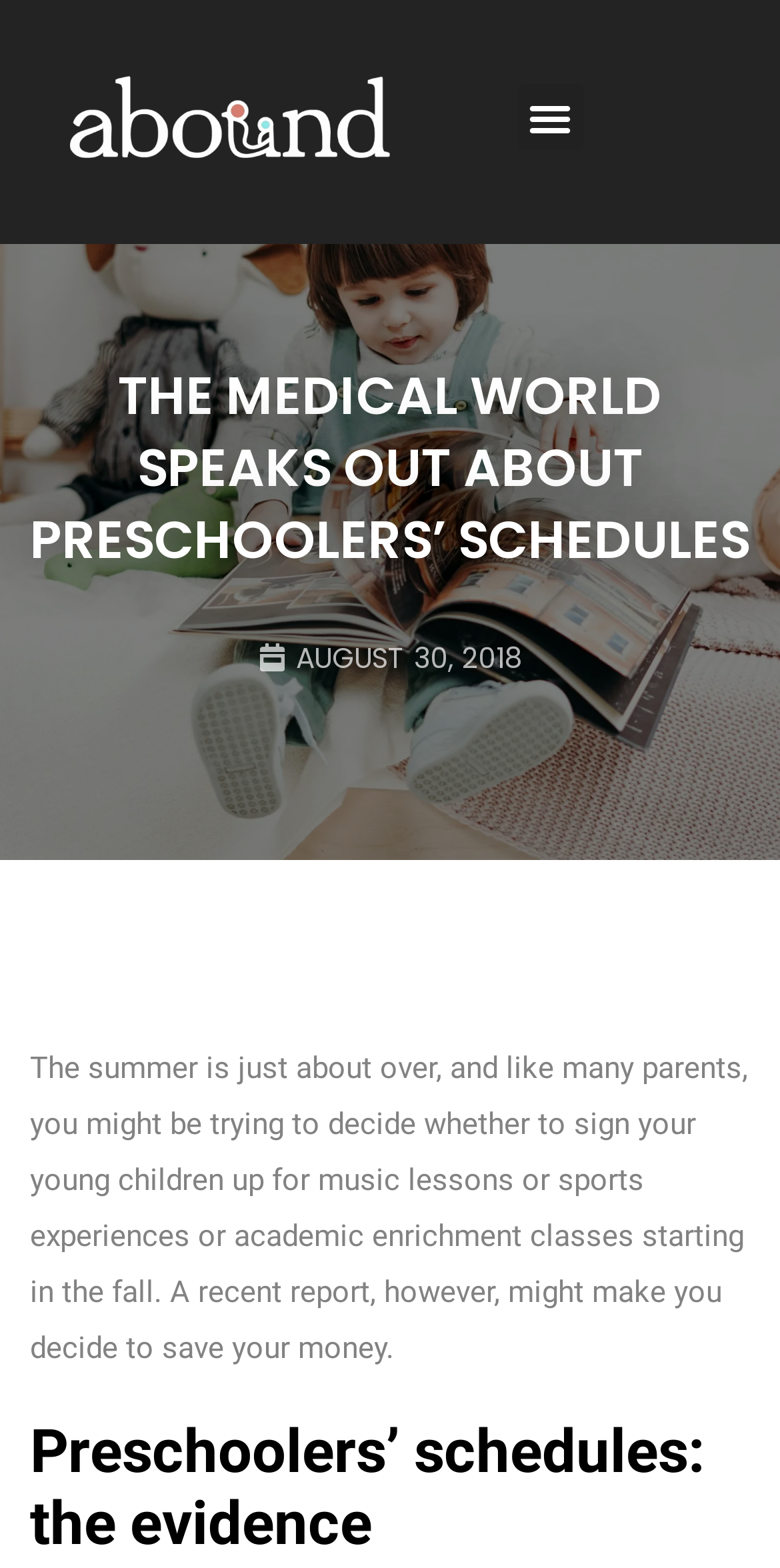Please identify the webpage's heading and generate its text content.

THE MEDICAL WORLD SPEAKS OUT ABOUT PRESCHOOLERS’ SCHEDULES